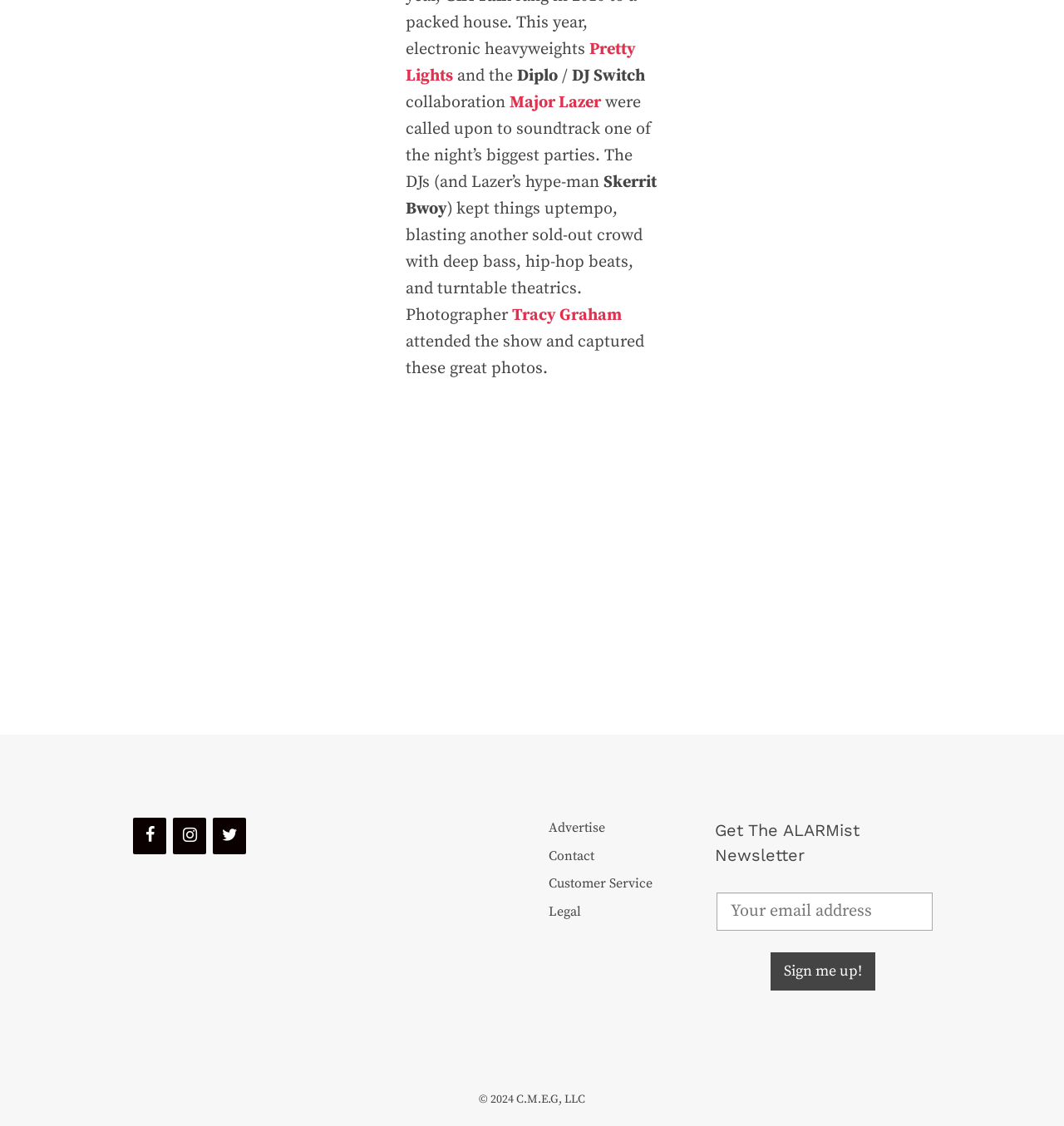Use a single word or phrase to respond to the question:
What is the name of the DJs' collaboration?

Pretty Lights & Major Lazer